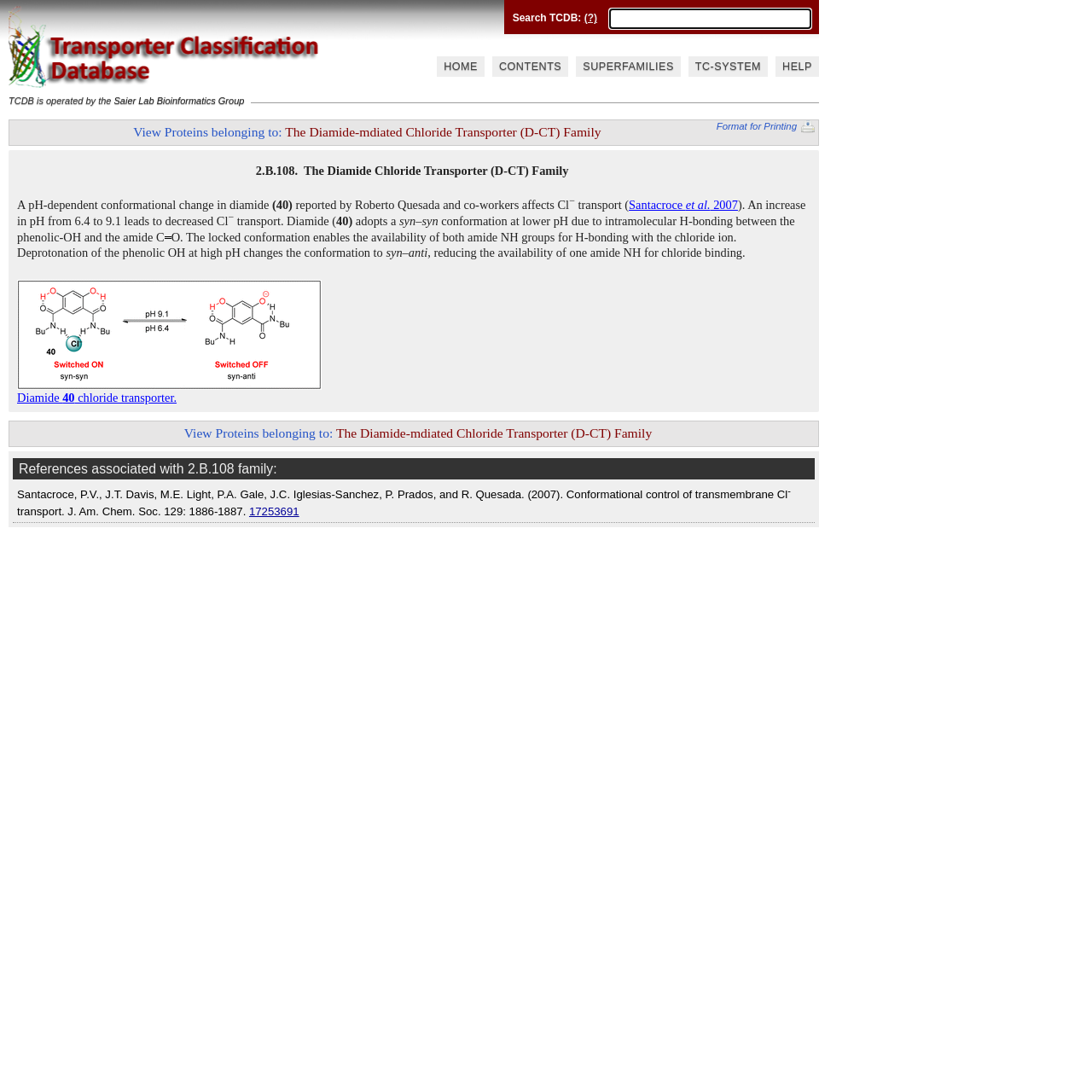Please find the bounding box coordinates of the element that must be clicked to perform the given instruction: "Check the reference by Santacroce et al. 2007". The coordinates should be four float numbers from 0 to 1, i.e., [left, top, right, bottom].

[0.576, 0.181, 0.676, 0.194]